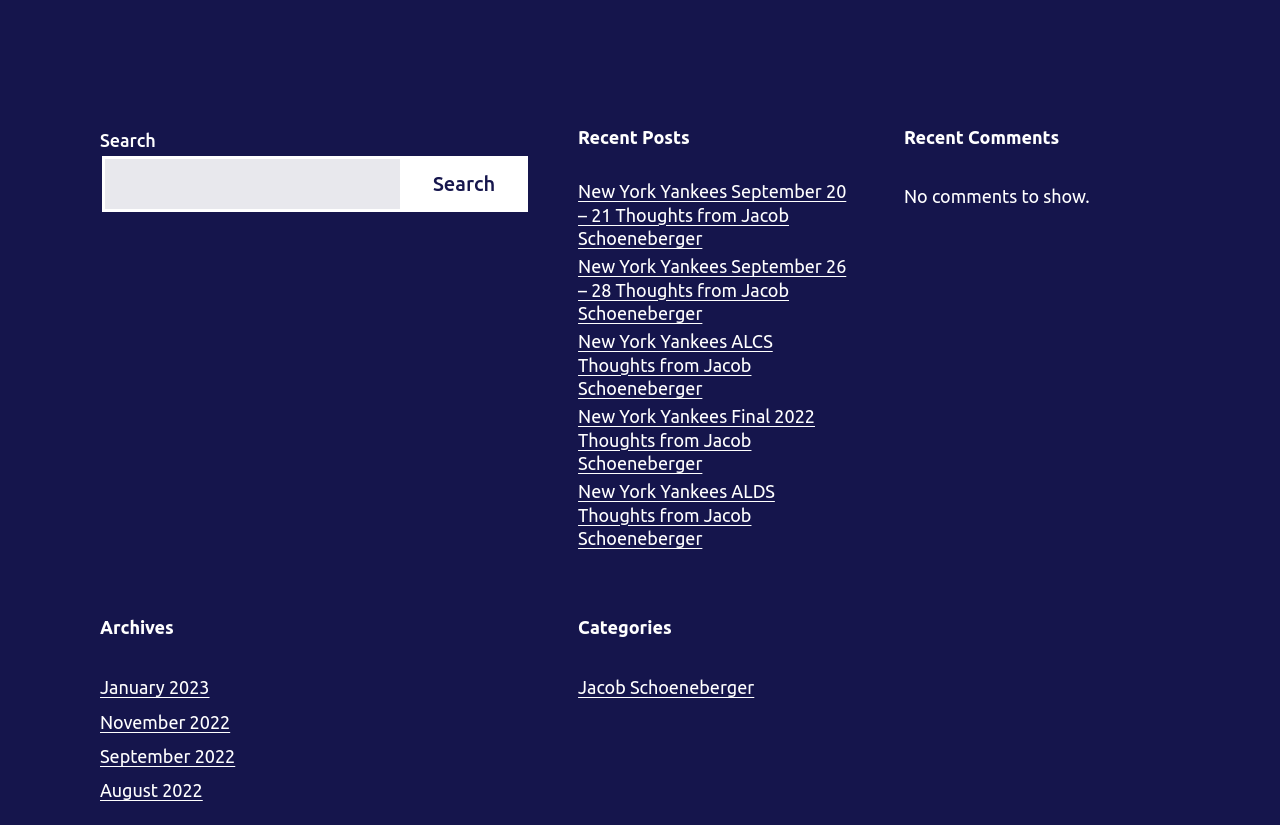How many recent posts are listed?
Answer the question in as much detail as possible.

I counted the number of links under the 'Recent Posts' heading, which are 5 in total.